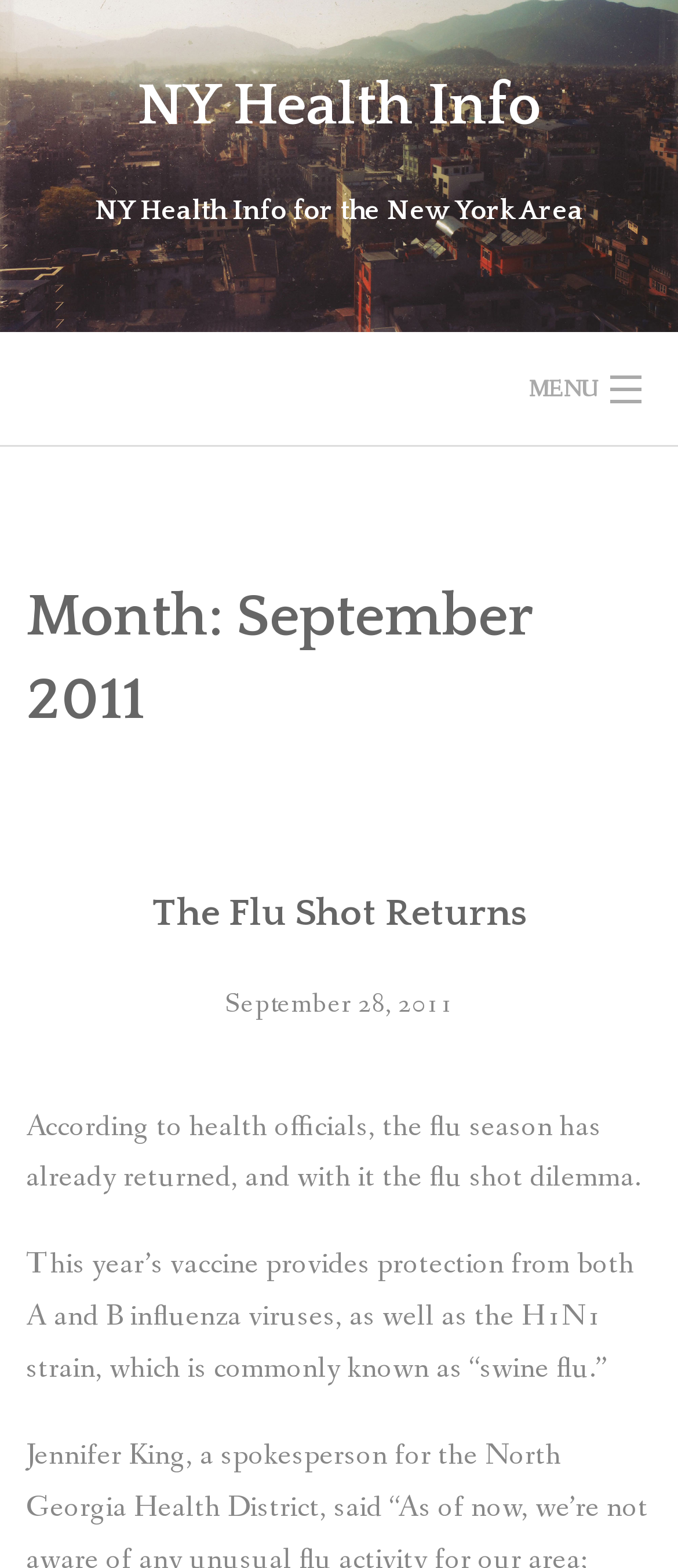Can you extract the primary headline text from the webpage?

NY Health Info